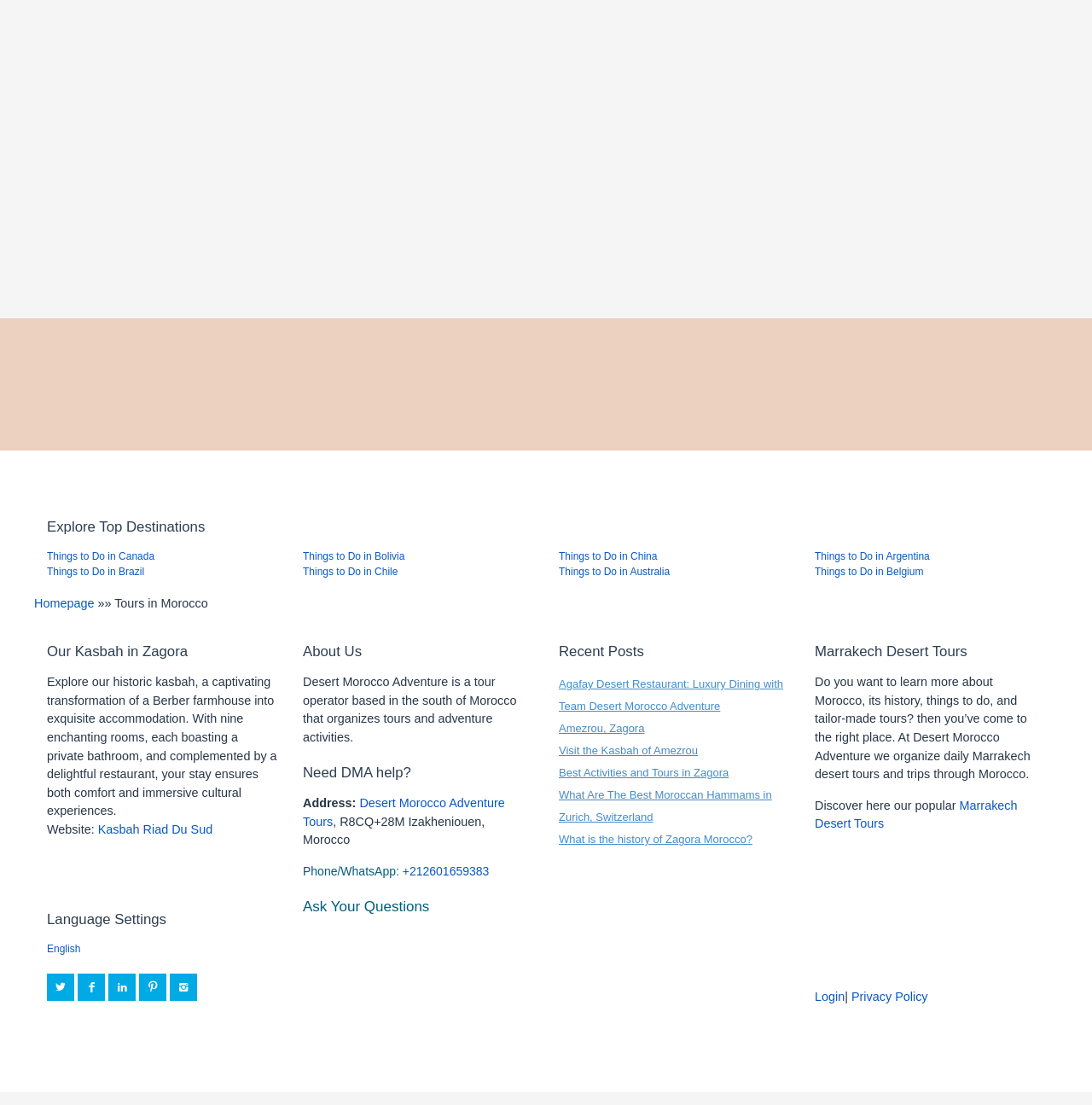What type of tours does Desert Morocco Adventure offer?
Using the image, elaborate on the answer with as much detail as possible.

I found this information by looking at the heading 'Marrakech Desert Tours' and the related text 'Do you want to learn more about Morocco, its history, things to do, and tailor-made tours? then you’ve come to the right place. At Desert Morocco Adventure we organize daily Marrakech desert tours and trips through Morocco.'